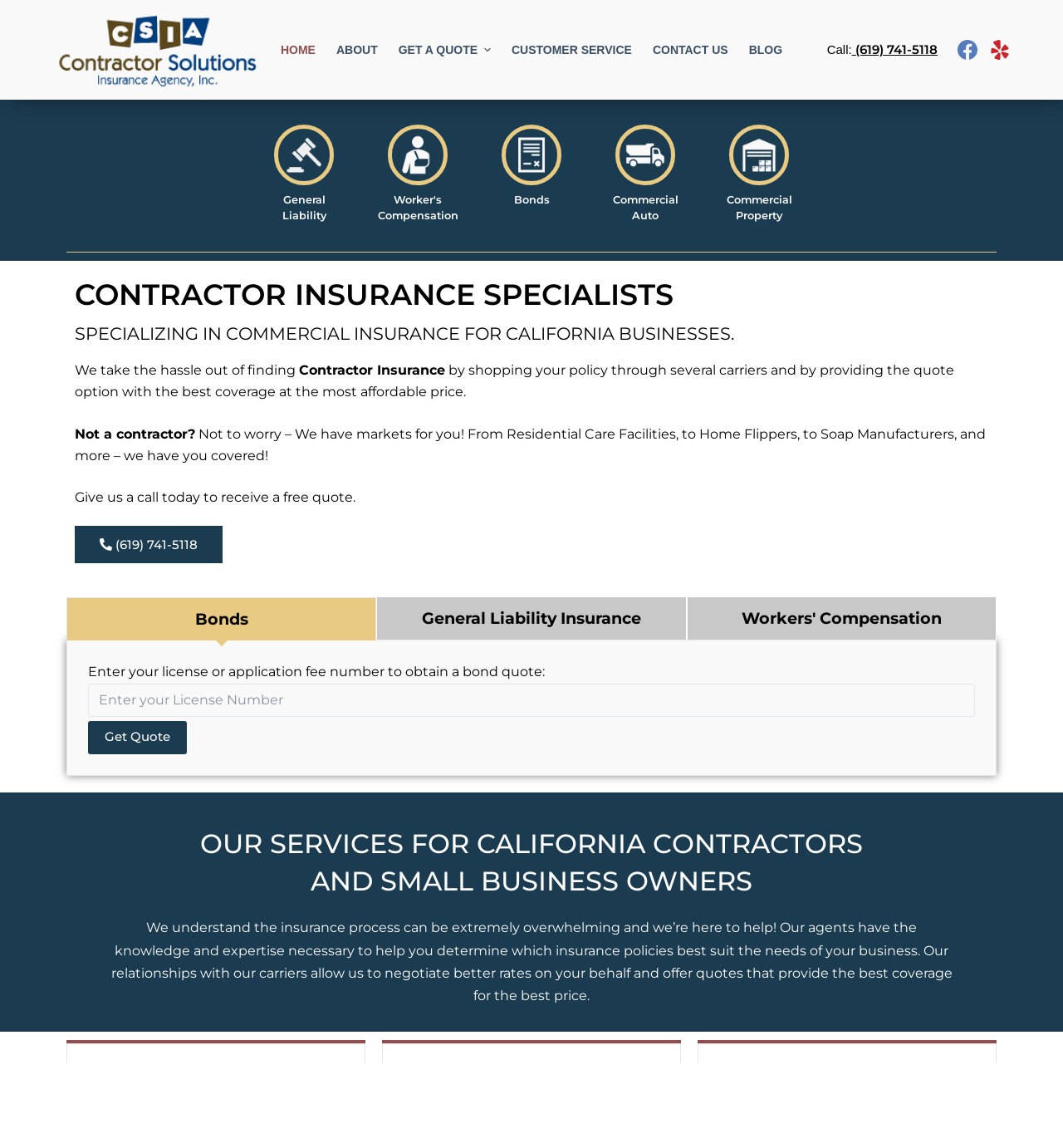Using the provided element description: "Bonds", identify the bounding box coordinates. The coordinates should be four floats between 0 and 1 in the order [left, top, right, bottom].

[0.483, 0.169, 0.517, 0.18]